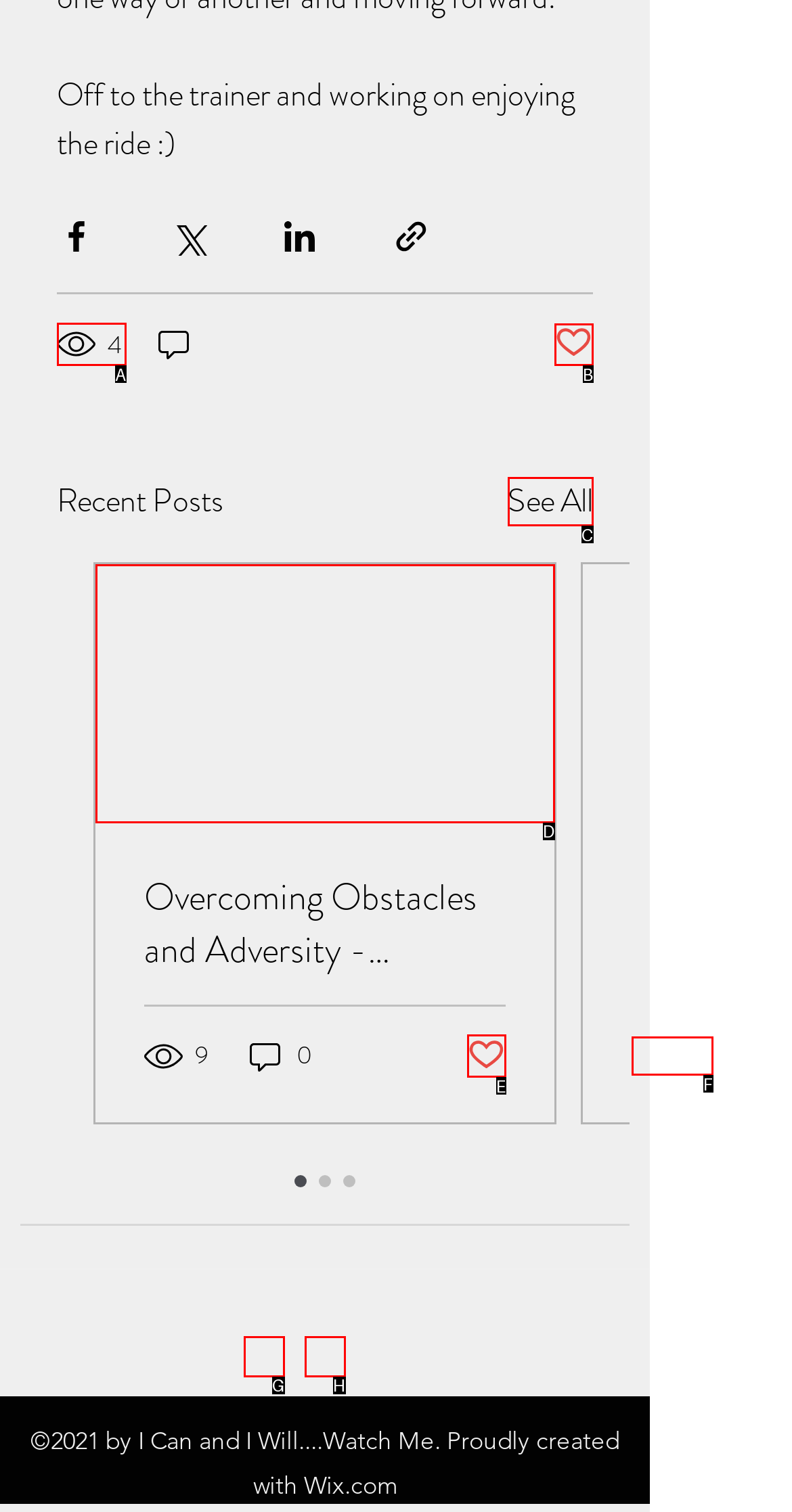Find the correct option to complete this instruction: Like the post. Reply with the corresponding letter.

B